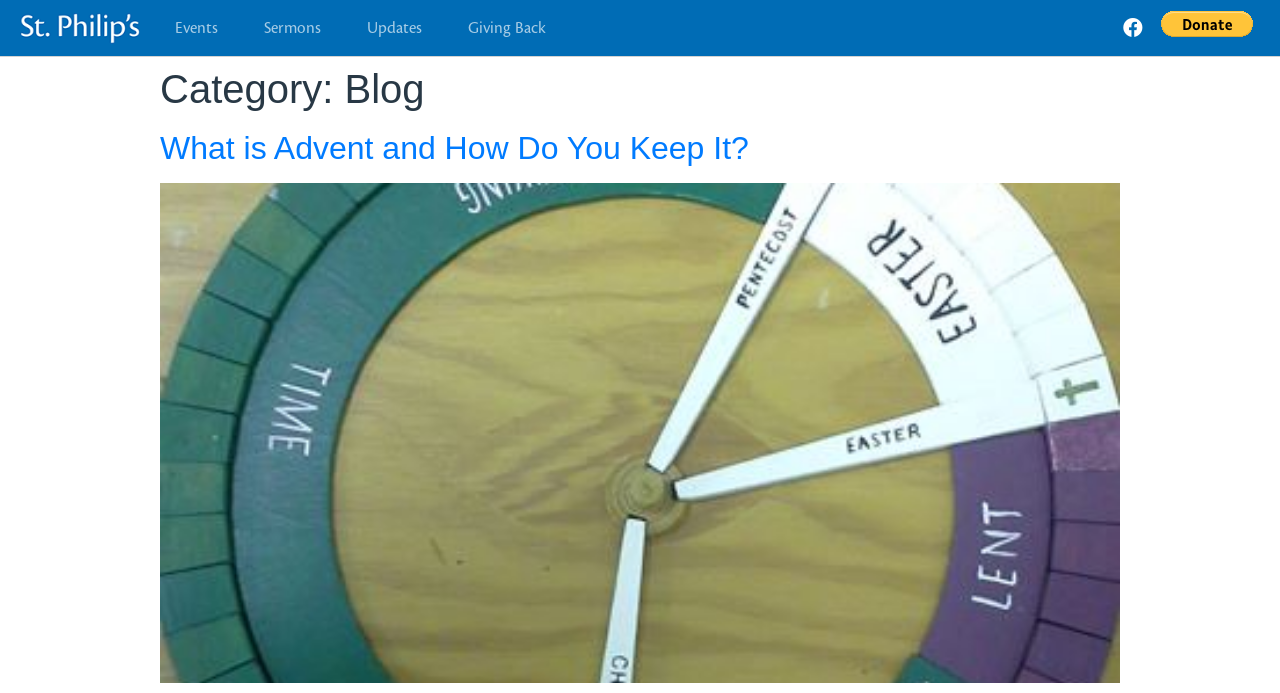What is the purpose of the button in the top right corner?
Look at the image and provide a short answer using one word or a phrase.

Donate with PayPal